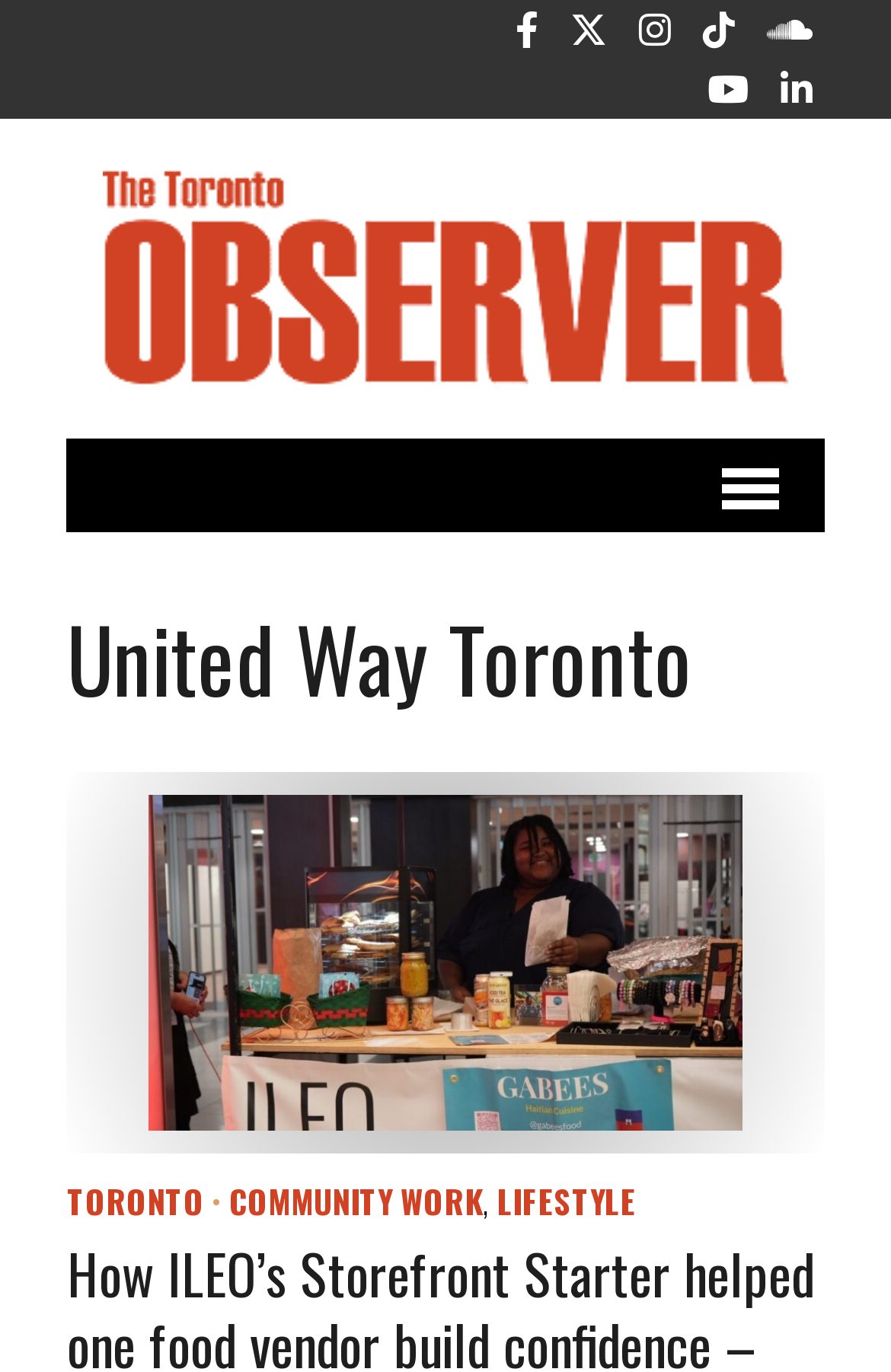Provide the text content of the webpage's main heading.

United Way Toronto